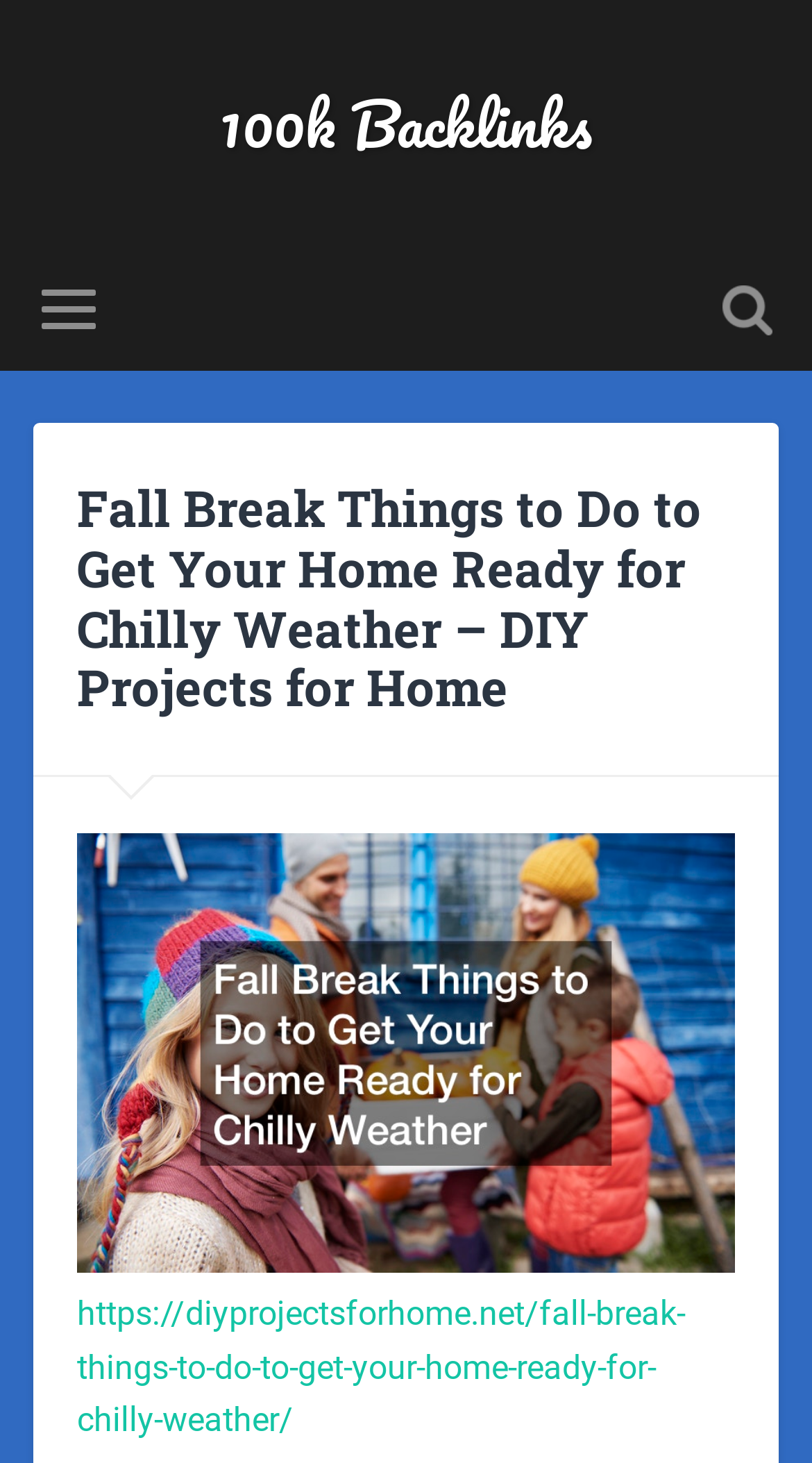What is the format of the URL on the bottom?
Please give a well-detailed answer to the question.

The URL on the bottom 'https://diyprojectsforhome.net/fall-break-things-to-do-to-get-your-home-ready-for-chilly-weather/' starts with 'https', which indicates that it is a secure URL.